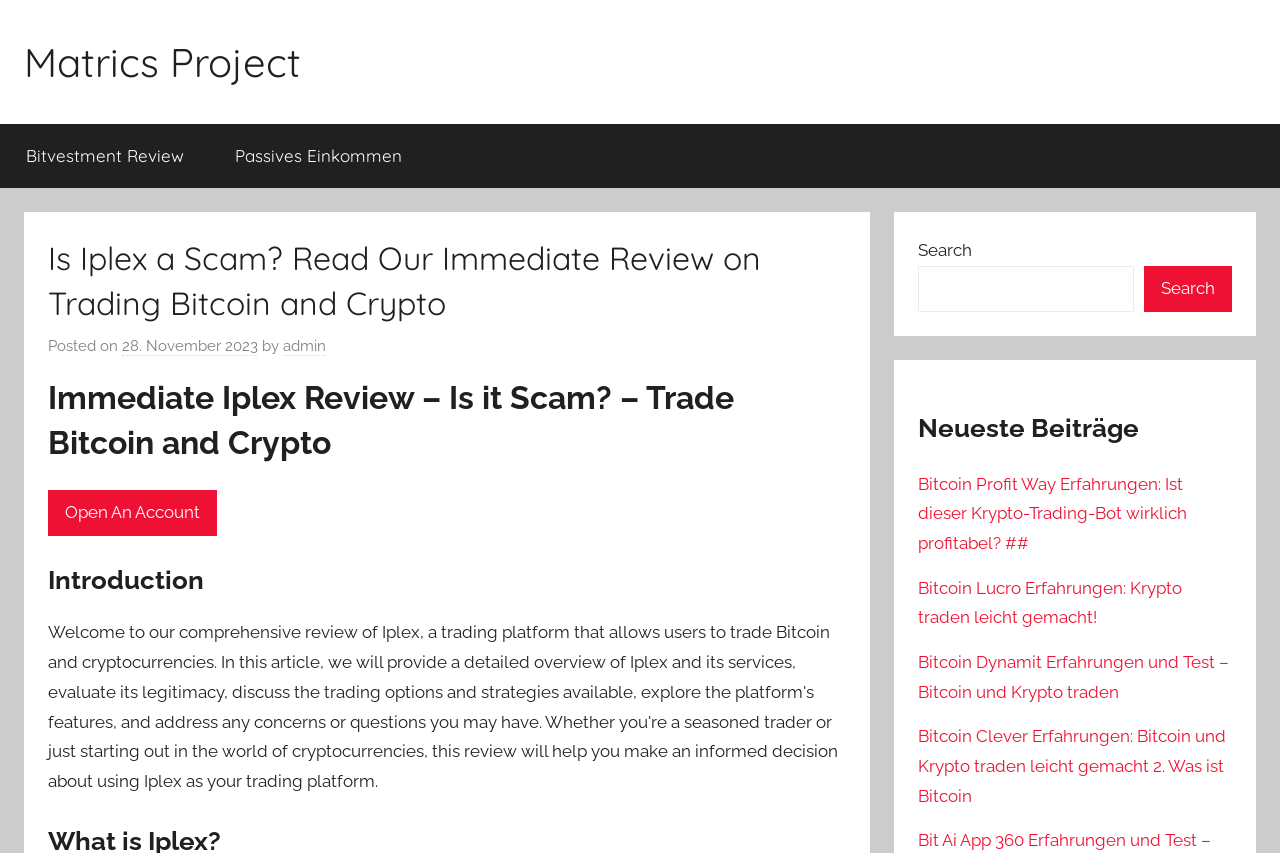Please provide a comprehensive response to the question below by analyzing the image: 
How many search boxes are there on the webpage?

I looked at the entire webpage and found only one search box, which is located at the top right corner of the page.